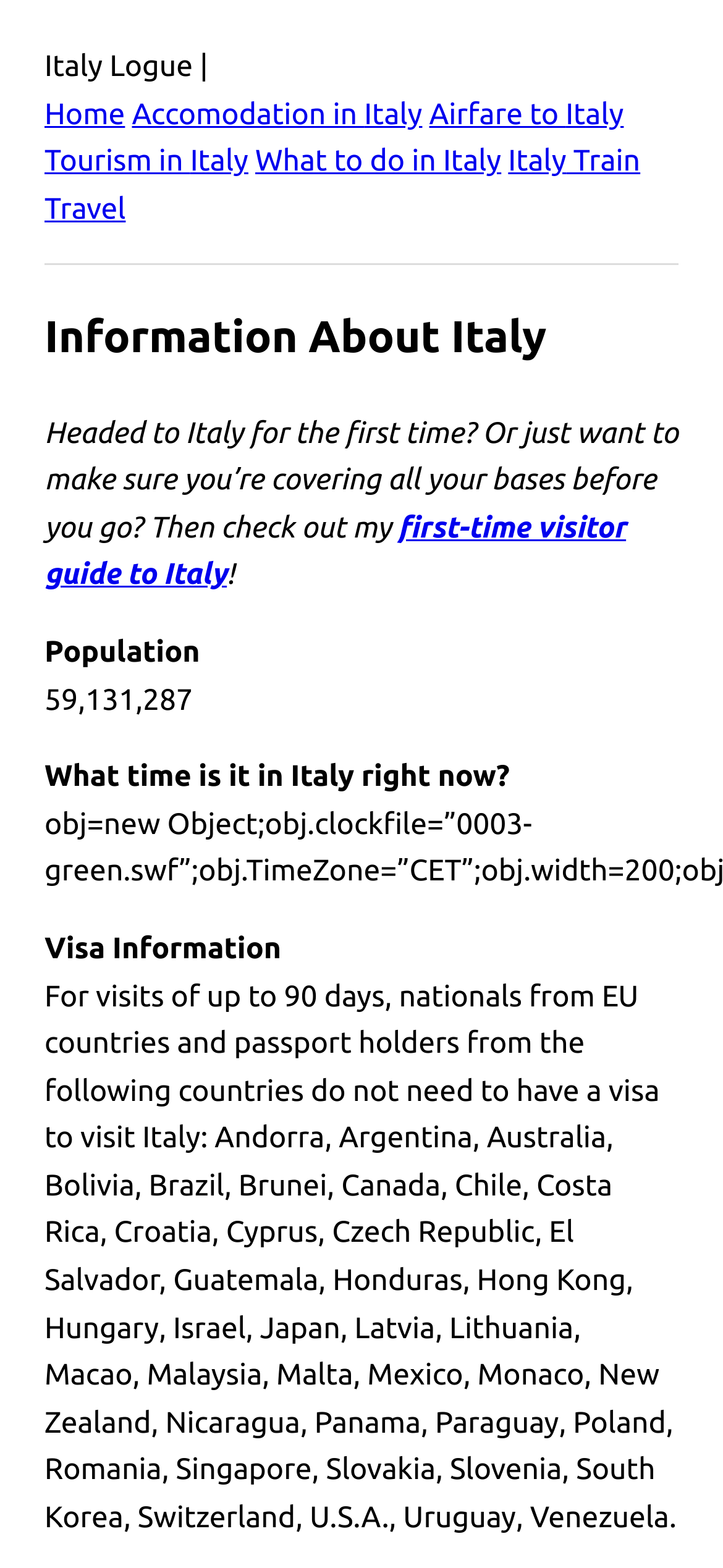What time-related information can you find on this webpage?
Using the image, elaborate on the answer with as much detail as possible.

I found the answer by looking at the section that asks 'What time is it in Italy right now?', which suggests that the webpage provides information about the current time in Italy.